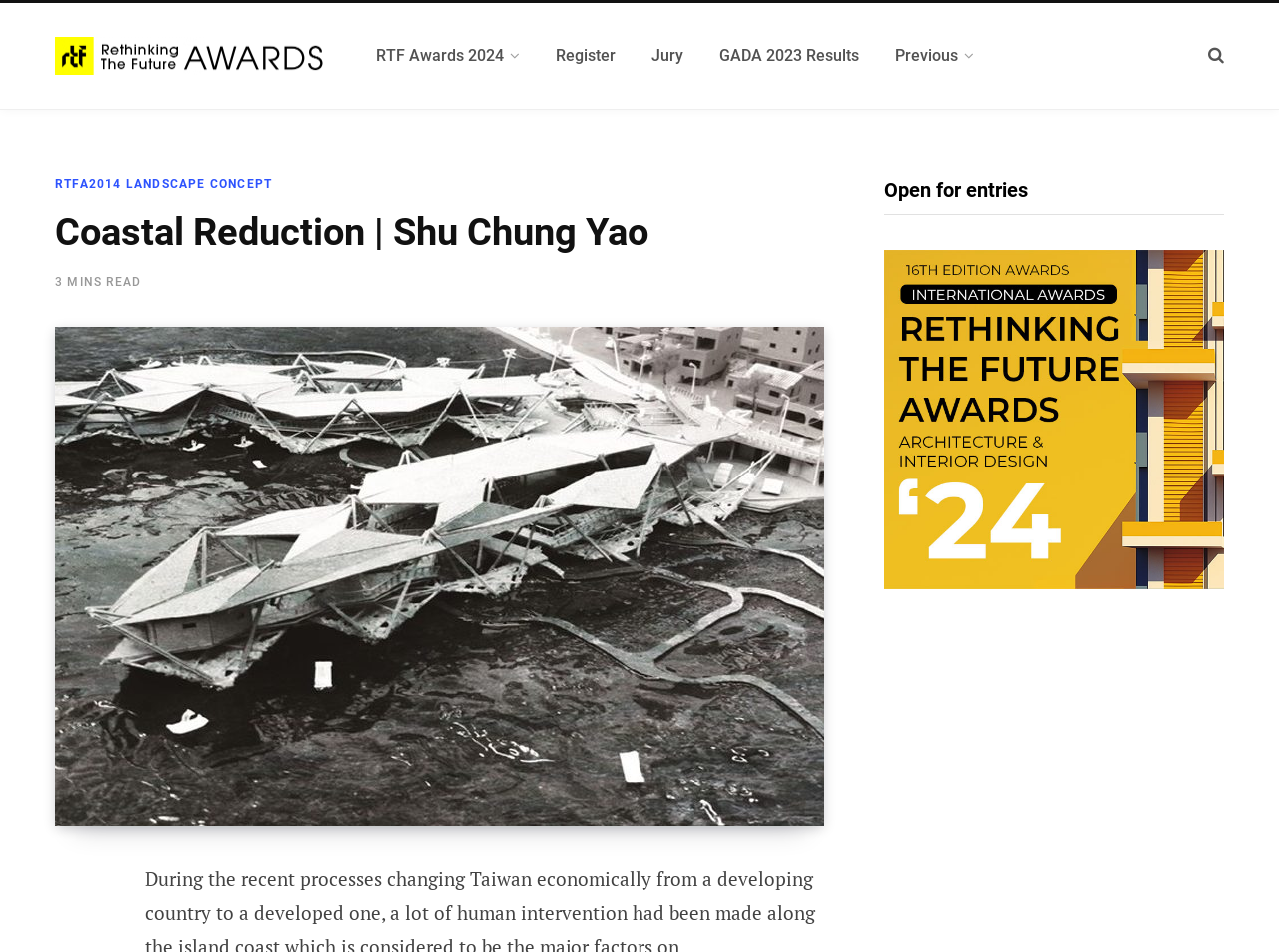Extract the bounding box of the UI element described as: "parent_node: Open for entries".

[0.691, 0.605, 0.957, 0.622]